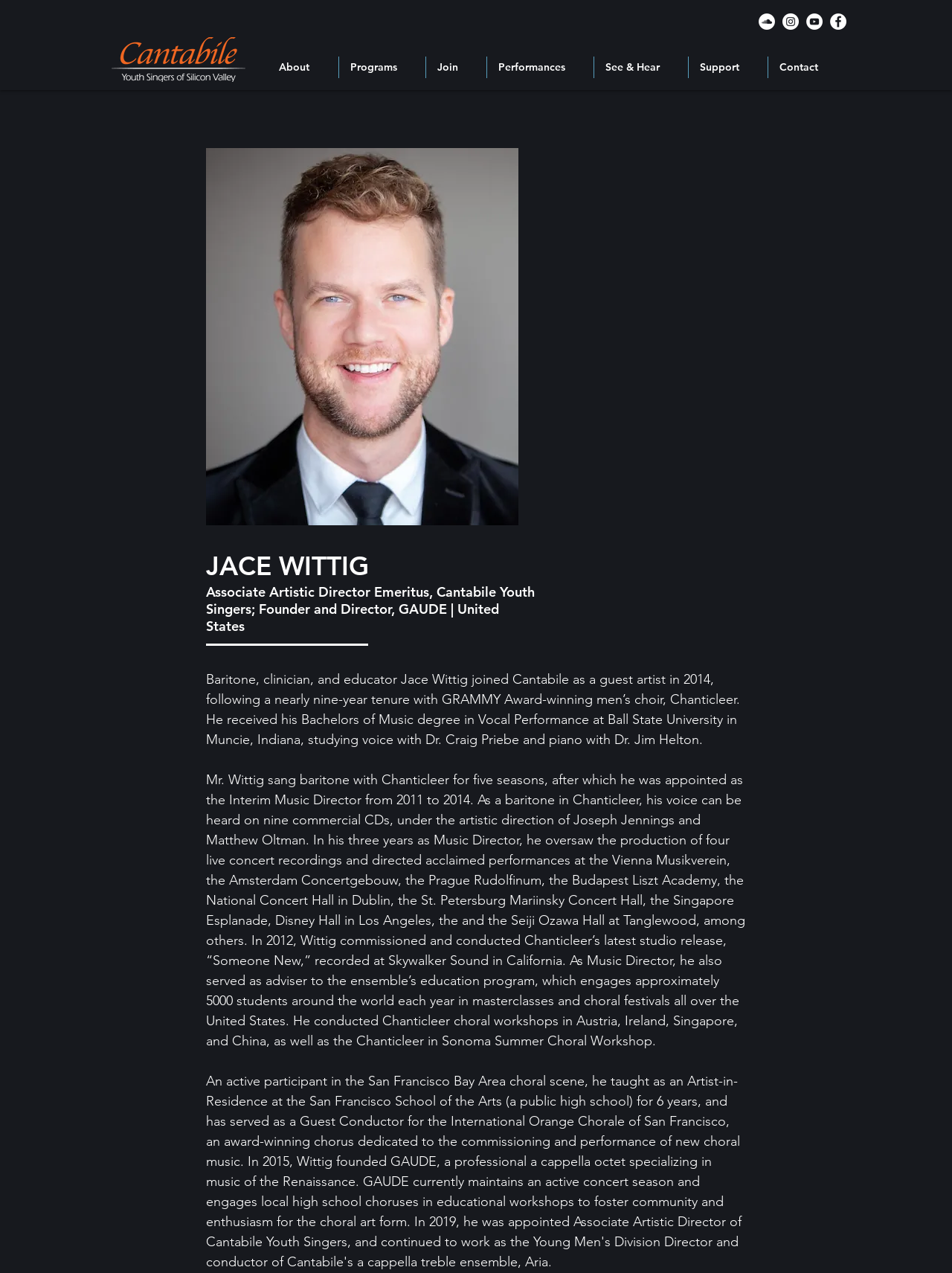Determine the bounding box coordinates (top-left x, top-left y, bottom-right x, bottom-right y) of the UI element described in the following text: Join

[0.448, 0.044, 0.511, 0.061]